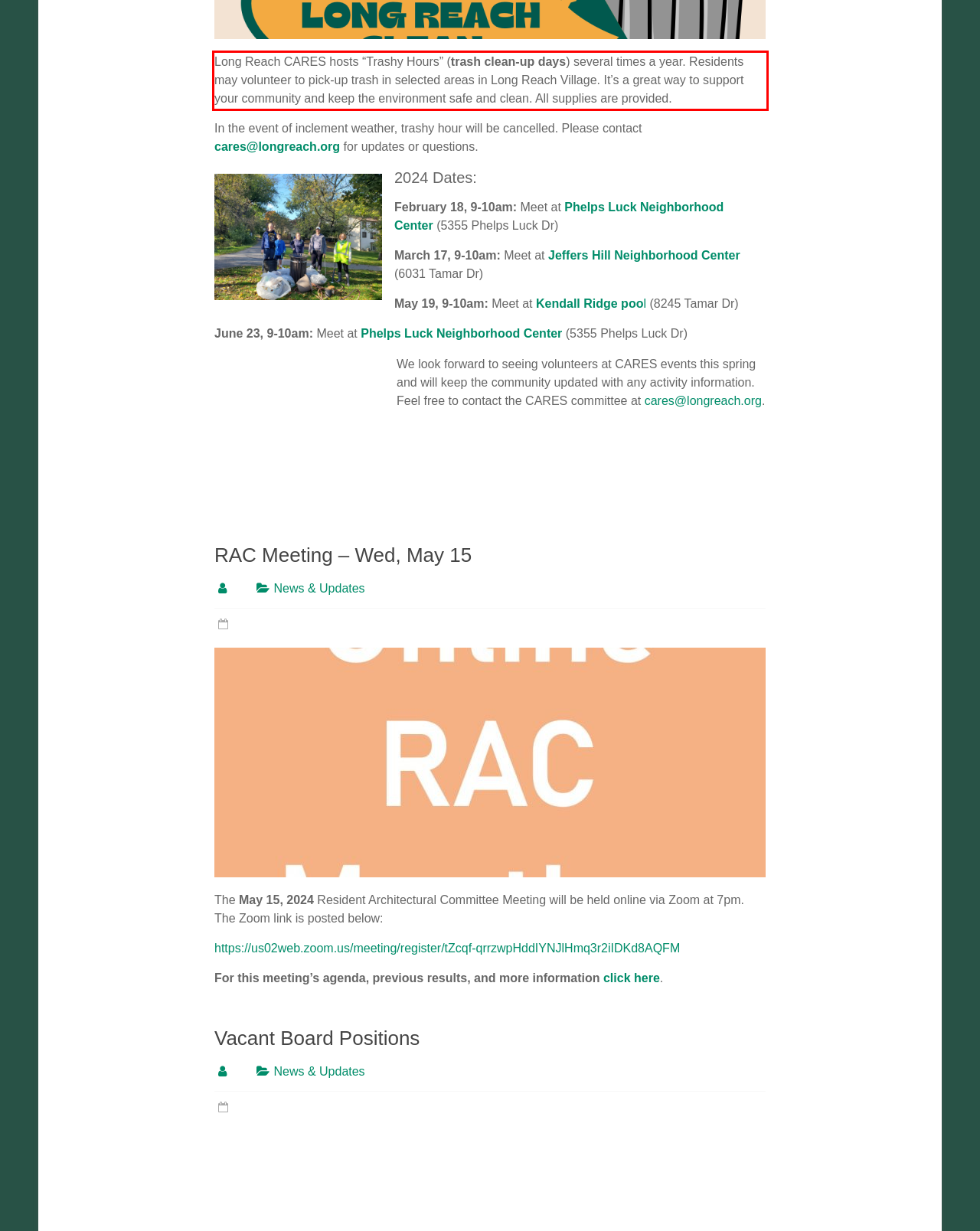Identify and transcribe the text content enclosed by the red bounding box in the given screenshot.

Long Reach CARES hosts “Trashy Hours” (trash clean-up days) several times a year. Residents may volunteer to pick-up trash in selected areas in Long Reach Village. It’s a great way to support your community and keep the environment safe and clean. All supplies are provided.